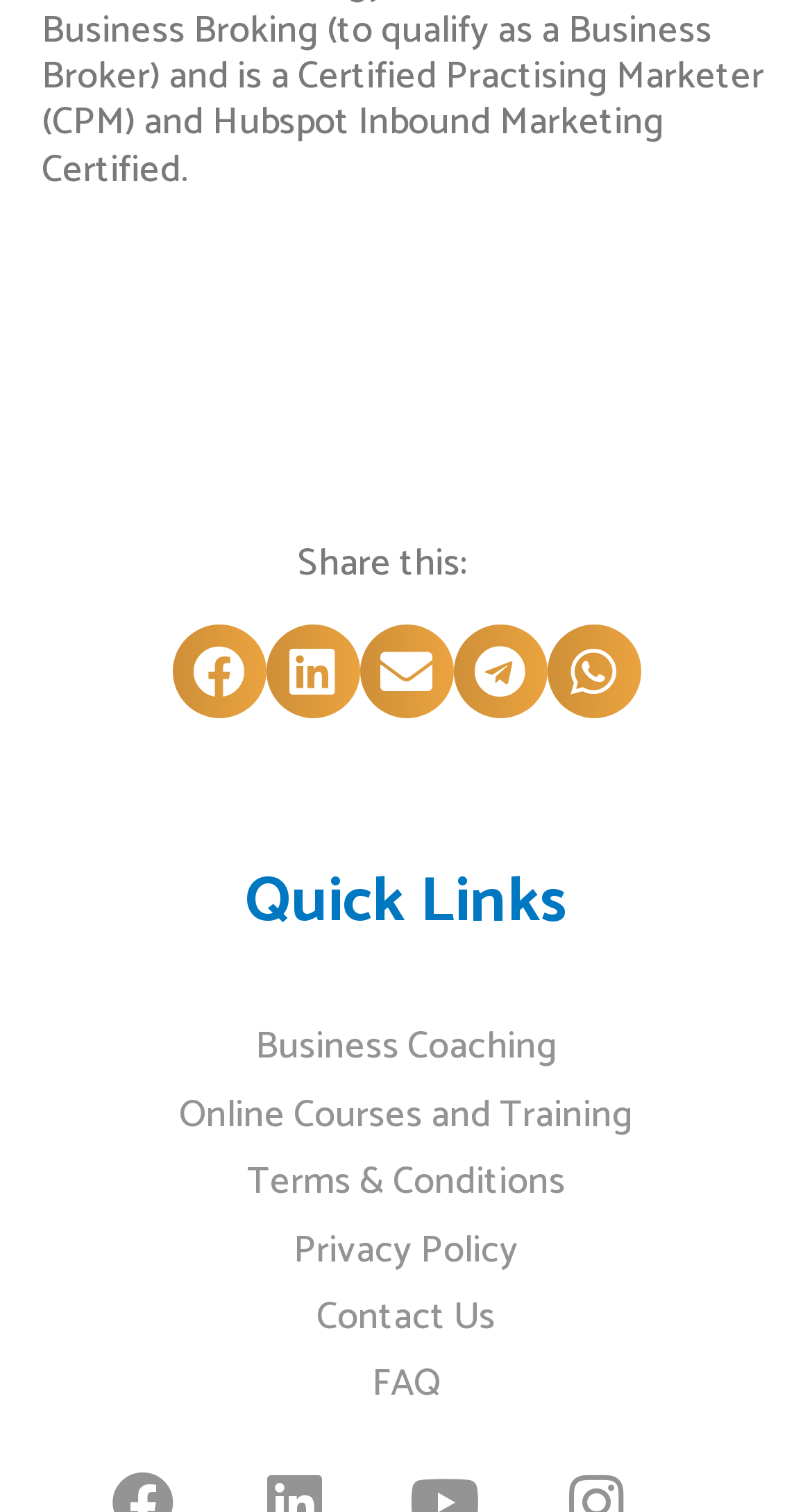Please provide a detailed answer to the question below based on the screenshot: 
What is the position of the 'Share this:' text on the webpage?

The 'Share this:' text is located at the top-middle of the webpage, with a bounding box of [0.367, 0.353, 0.574, 0.394]. This indicates that it is positioned horizontally between the left and right edges of the webpage, and vertically near the top edge.